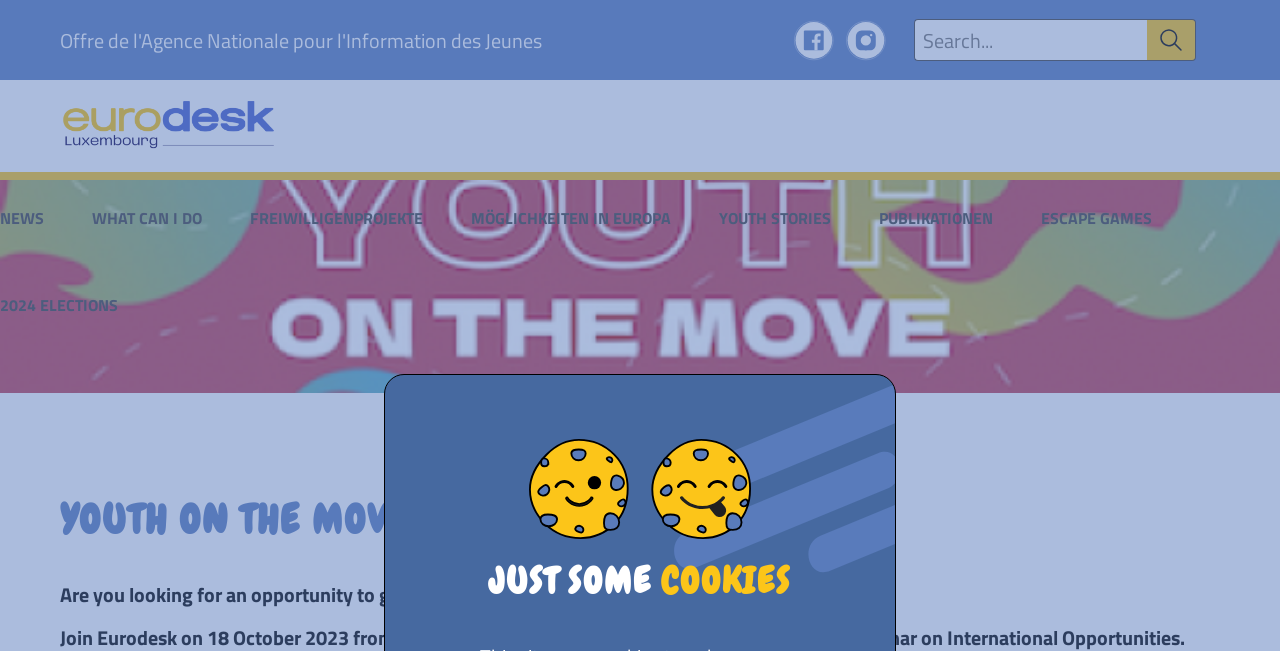Identify the bounding box coordinates of the clickable region to carry out the given instruction: "Browse news in Technology category".

None